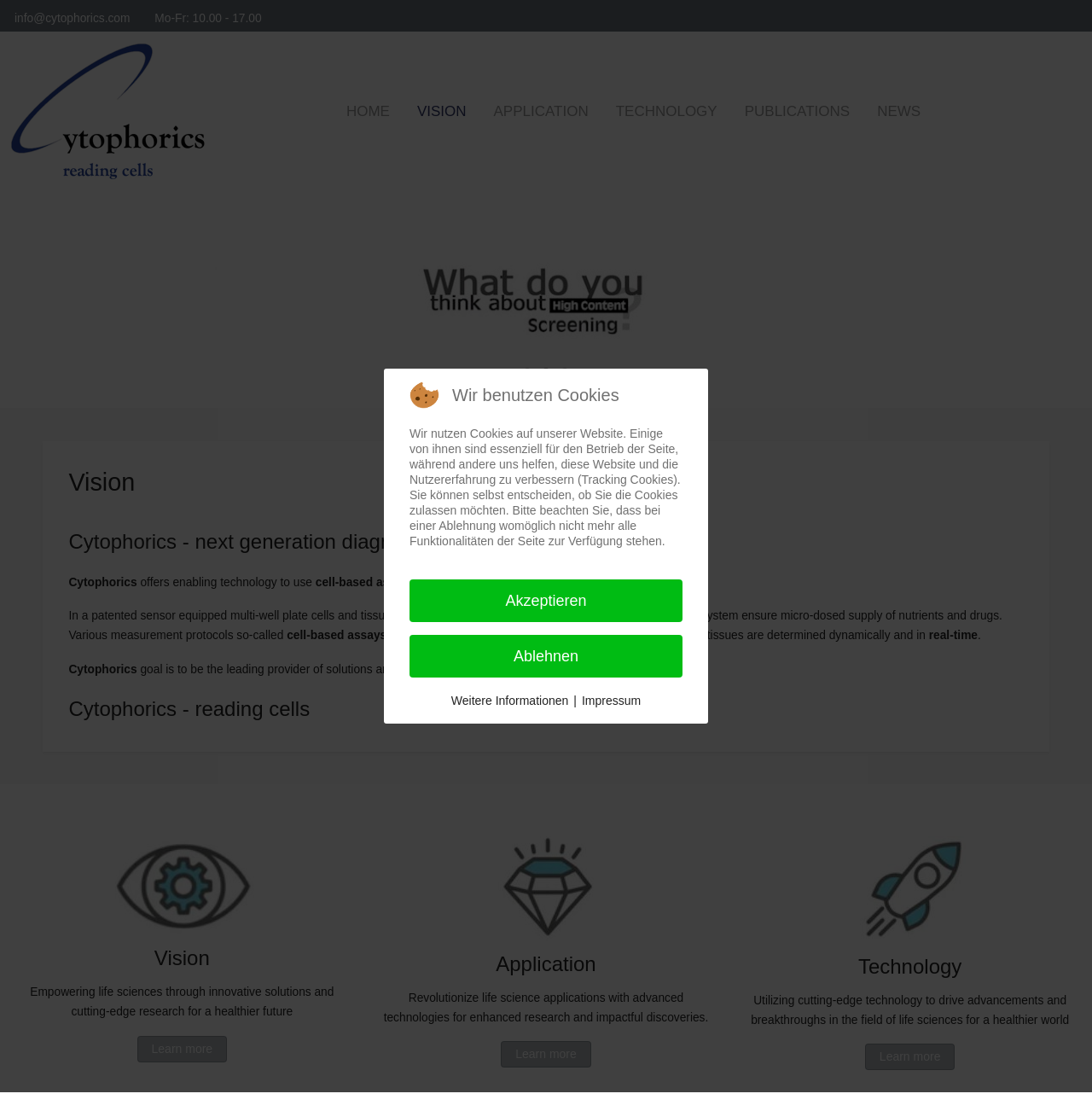How many slides are there in the carousel?
Analyze the image and deliver a detailed answer to the question.

The number of slides in the carousel can be determined by counting the tab elements with the text 'Slide 1', 'Slide 2', and 'Slide 3'.